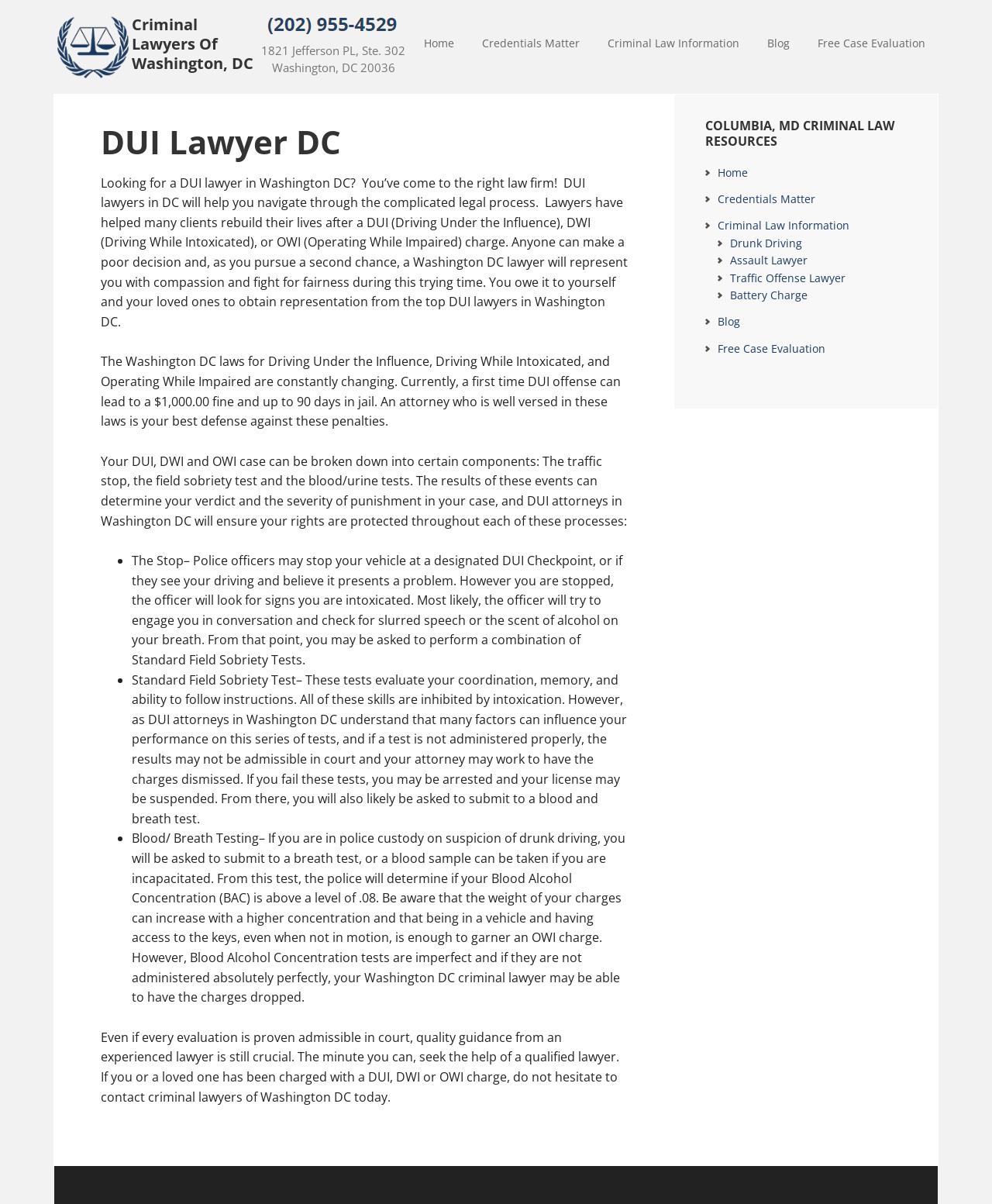Locate the bounding box coordinates of the element that should be clicked to fulfill the instruction: "Click the 'Drunk Driving' link".

[0.736, 0.196, 0.809, 0.208]